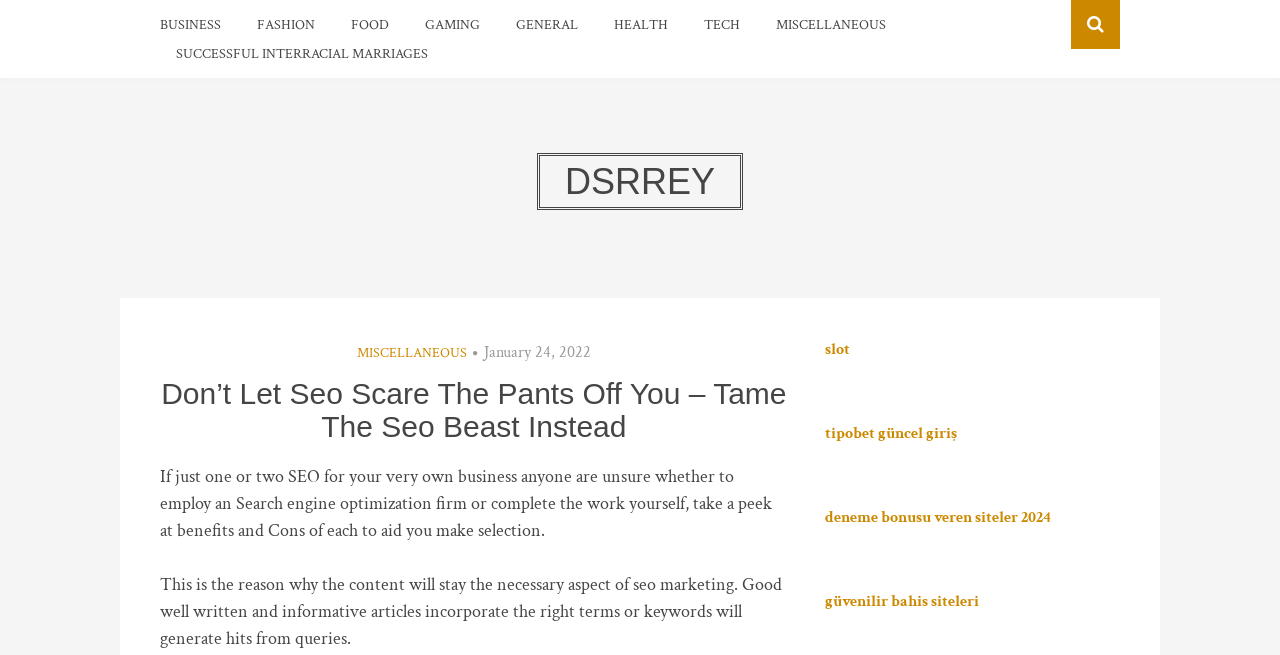Locate the coordinates of the bounding box for the clickable region that fulfills this instruction: "Click on BUSINESS".

[0.125, 0.018, 0.173, 0.06]